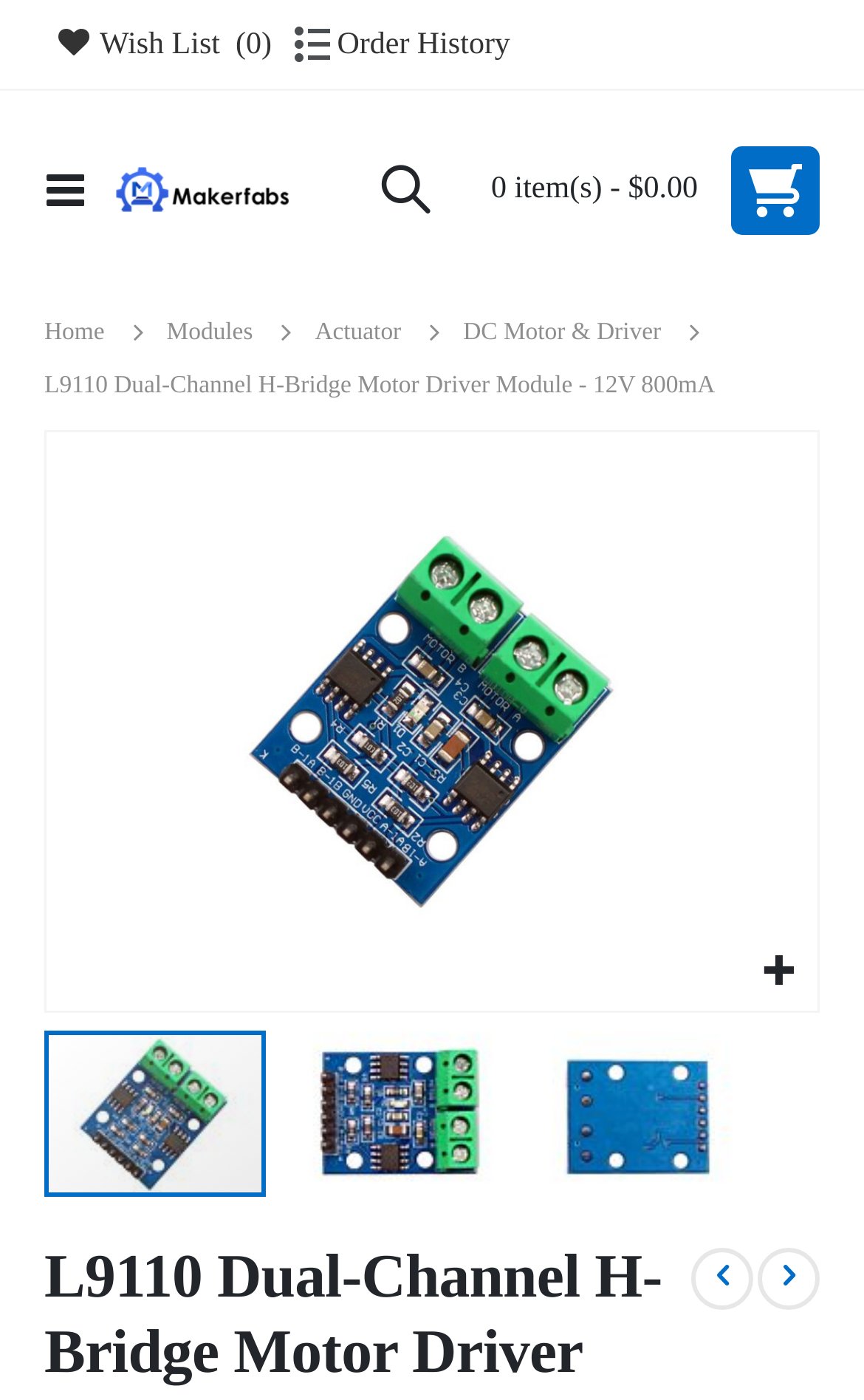Generate a thorough caption detailing the webpage content.

This webpage is about the L9110 Dual-Channel H-Bridge Motor Driver Module, a product that is a 12V 800mA motor driver. At the top left corner, there are two links: "Wish List" and "Order History", with a small image next to the "Order History" link. To the right of these links, there is a "Toggle Nav" button. Below these elements, there are five navigation links: "Home", "Modules", "Actuator", "DC Motor & Driver", and "Cart" with a notification of "0 item(s) - $0.00".

The main content of the page is a product description, which is headed by a title "L9110 Dual-Channel H-Bridge Motor Driver Module - 12V 800mA". Below the title, there is a gallery of images showcasing the product from different angles. The gallery has navigation buttons to move to the previous or next image, as well as buttons to exit full-screen mode. Each image in the gallery has a corresponding button with the product name.

At the bottom of the page, there are two links: "Skip to the beginning of the images gallery" and "Skip to the end of the images gallery". Additionally, there are two social media links, represented by icons, at the bottom right corner of the page.